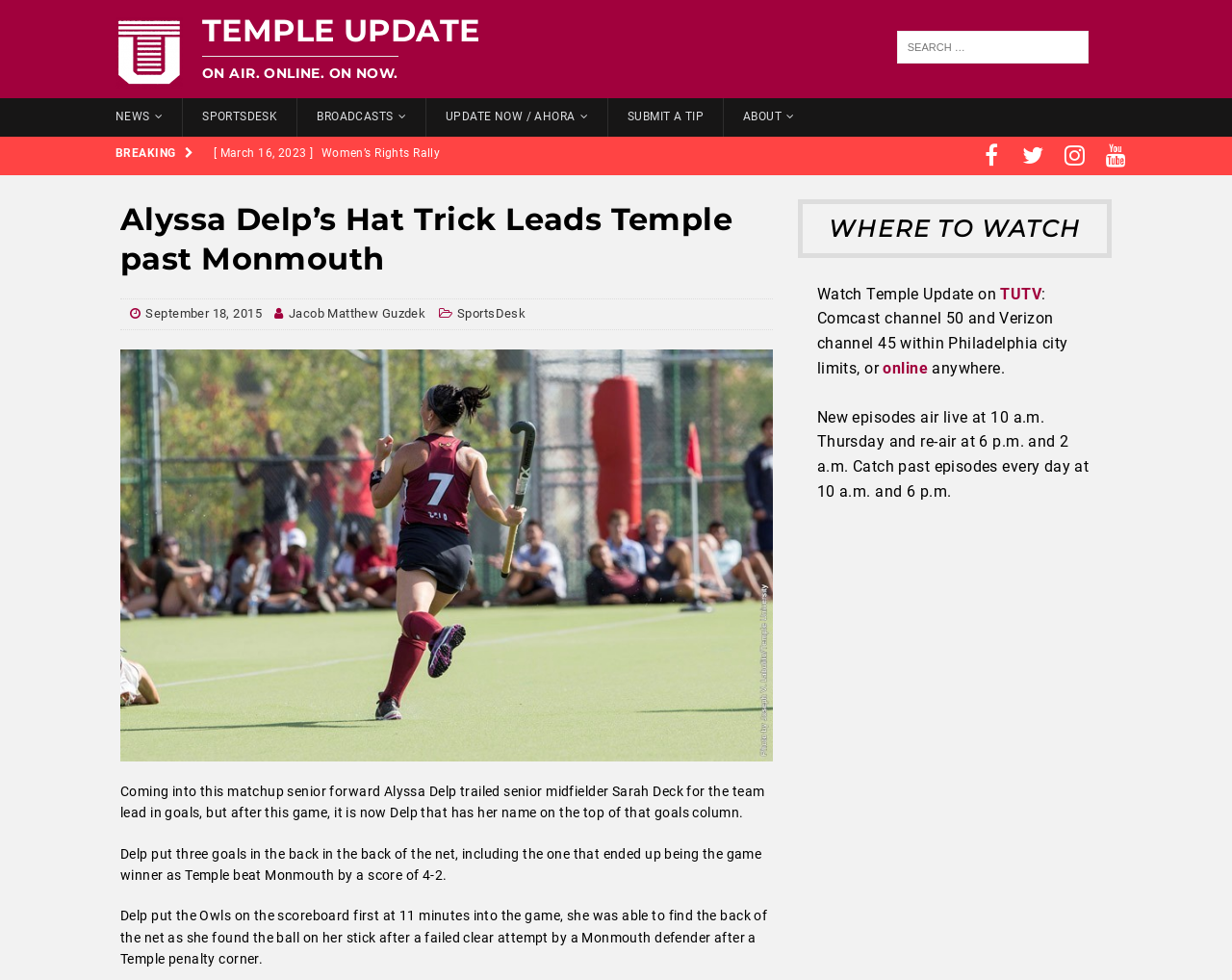Identify the bounding box coordinates of the region I need to click to complete this instruction: "Read news about Women’s Rights Rally".

[0.173, 0.139, 0.543, 0.172]